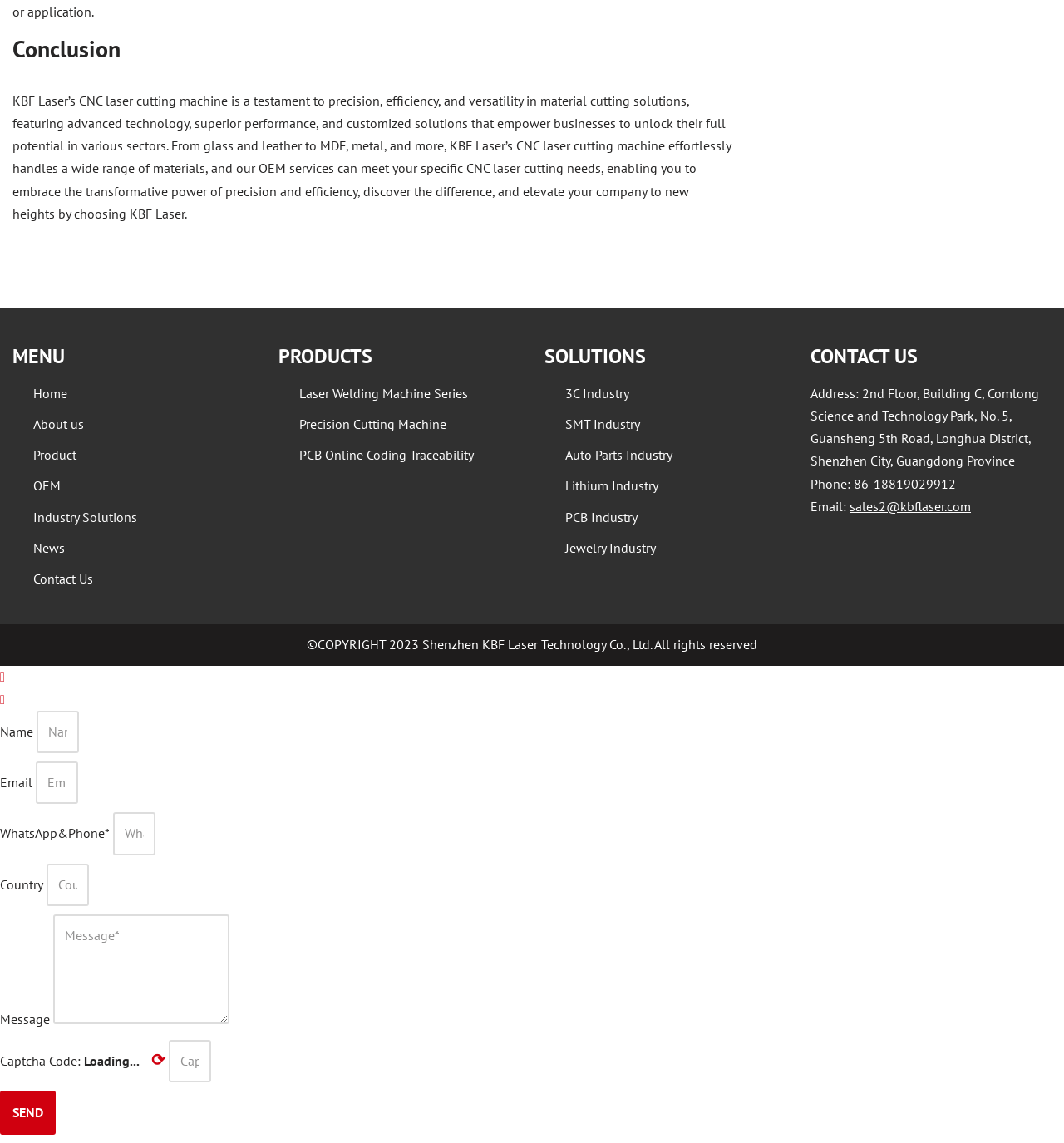Pinpoint the bounding box coordinates of the clickable element to carry out the following instruction: "Enter your email."

[0.034, 0.666, 0.073, 0.704]